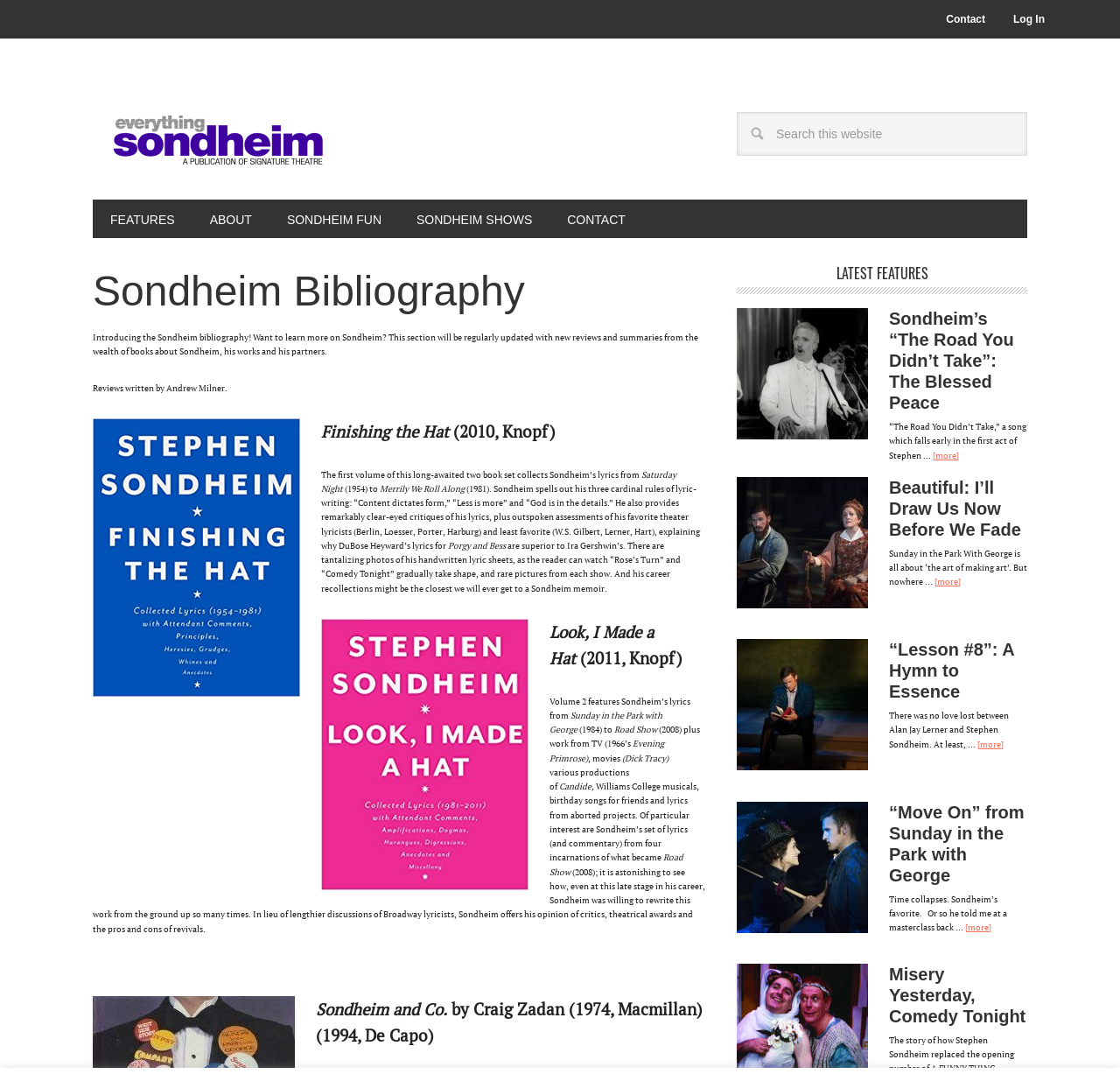Describe all the key features and sections of the webpage thoroughly.

The webpage is titled "Sondheim Bibliography" and has a navigation menu at the top with links to "Contact", "Log In", and "EVERYTHING SONDHEIM". Below the navigation menu, there is a search bar with a button labeled "Search" and a placeholder text "Search this website".

The main content of the webpage is divided into two sections. The first section has a heading "Sondheim Bibliography" and contains a brief introduction to the bibliography, followed by a list of book titles with their publication years and a brief description of each book. The books are "Finishing the Hat" (2010), "Look, I Made a Hat" (2011), and "Sondheim and Co." (1974, 1994).

The second section has a heading "LATEST FEATURES" and contains a list of four articles with their titles, summaries, and links to read more. The articles are "Sondheim’s “The Road You Didn’t Take”: The Blessed Peace", "Beautiful: I’ll Draw Us Now Before We Fade", "“Lesson #8”: A Hymn to Essence", and "“Move On” from Sunday in the Park with George". Each article has a heading, a brief summary, and a link to read more.

At the bottom of the webpage, there is another section with a heading "Misery Yesterday, Comedy Tonight" and a brief summary of an article about how Stephen Sondheim replaced the opening number of A FUNNY THING HAPPENED ON THE WAY TO THE FORUM.